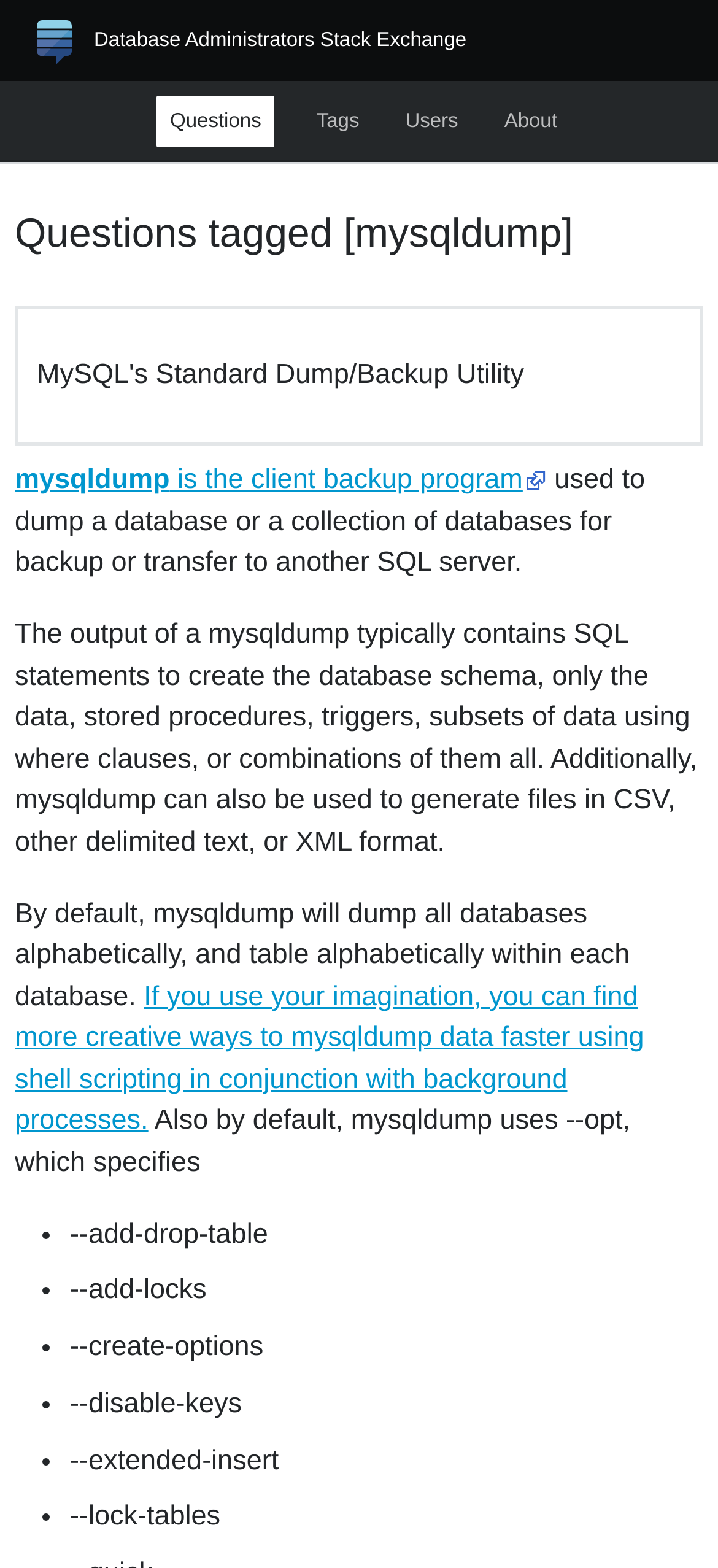Specify the bounding box coordinates of the region I need to click to perform the following instruction: "Go to Database Administrators Stack Exchange". The coordinates must be four float numbers in the range of 0 to 1, i.e., [left, top, right, bottom].

[0.131, 0.017, 0.65, 0.034]